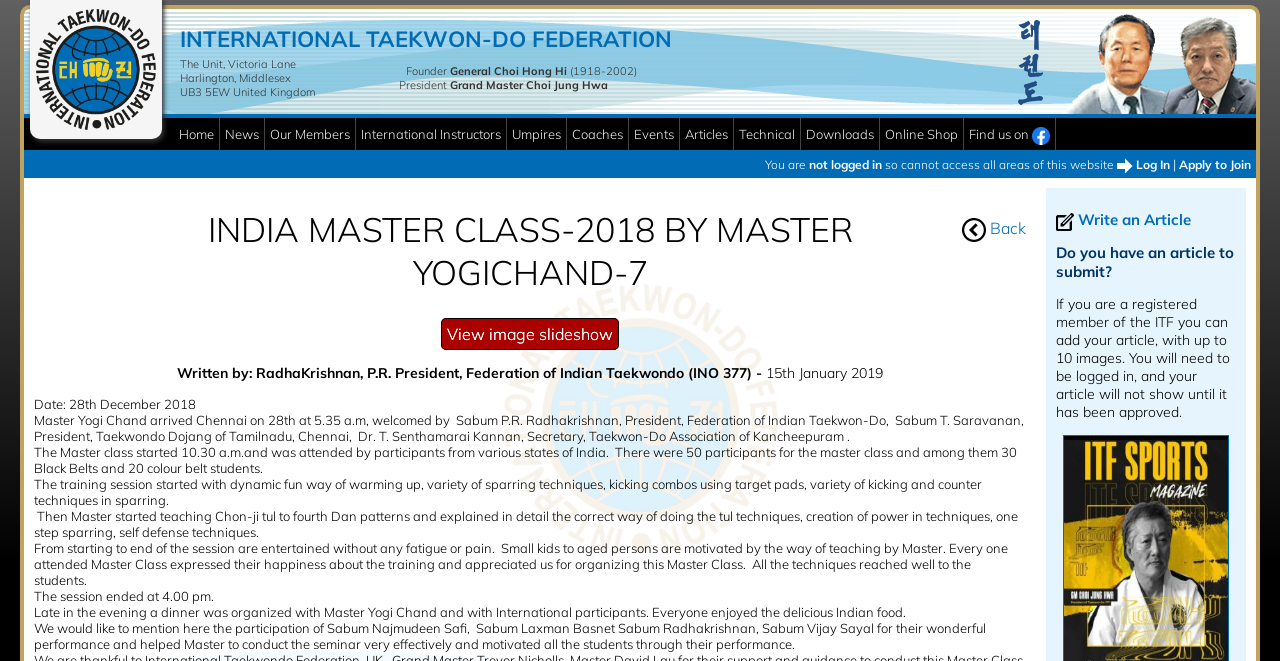Create an in-depth description of the webpage, covering main sections.

The webpage is about the International Taekwon-Do Federation (ITF) and features an article about the "INDIA MASTER CLASS-2018 BY MASTER YOGICHAND-7". 

At the top of the page, there is a link to "INTERNATIONAL TAEKWON-DO FEDERATION" and a table with two columns, one containing the address of the organization and the other with information about the founder president, General Choi Hong Hi, and Grand Master Choi Jung Hwa.

Below this, there is a navigation menu with 14 links, including "Home", "News", "Our Members", "International Instructors", "Umpires", "Coaches", "Events", "Articles", "Technical", "Downloads", "Online Shop", "Find us on Facebook", and "Log In" or "Apply to Join" depending on the user's login status.

On the left side of the page, there is a link to "Return to the home page" with an accompanying image. 

The main content of the page is an article about the India Master Class-2018, which includes several paragraphs of text describing the event, including the arrival of Master Yogi Chand, the training session, and a dinner organized in the evening. The article also mentions the participation of several individuals who helped conduct the seminar.

There are also several links and headings throughout the article, including "Write an Article", "Do you have an article to submit?", and "Back INDIA MASTER CLASS-2018 BY MASTER YOGICHAND-7". Additionally, there is a link to "View image slideshow" and an image associated with the "Find us on Facebook" link.